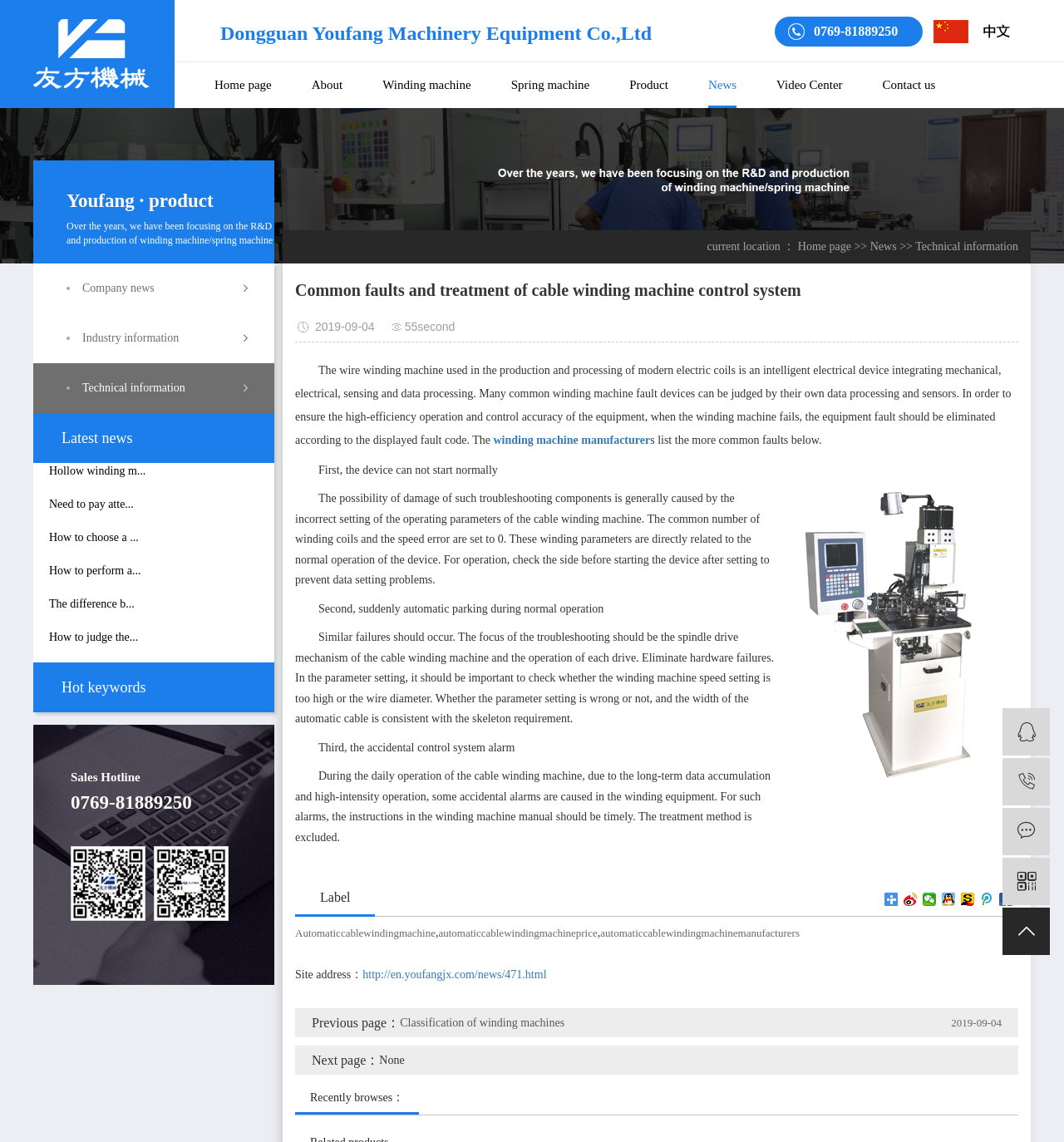Determine the bounding box coordinates of the section I need to click to execute the following instruction: "Read the 'Common faults and treatment of cable winding machine control system' article". Provide the coordinates as four float numbers between 0 and 1, i.e., [left, top, right, bottom].

[0.277, 0.241, 0.957, 0.266]